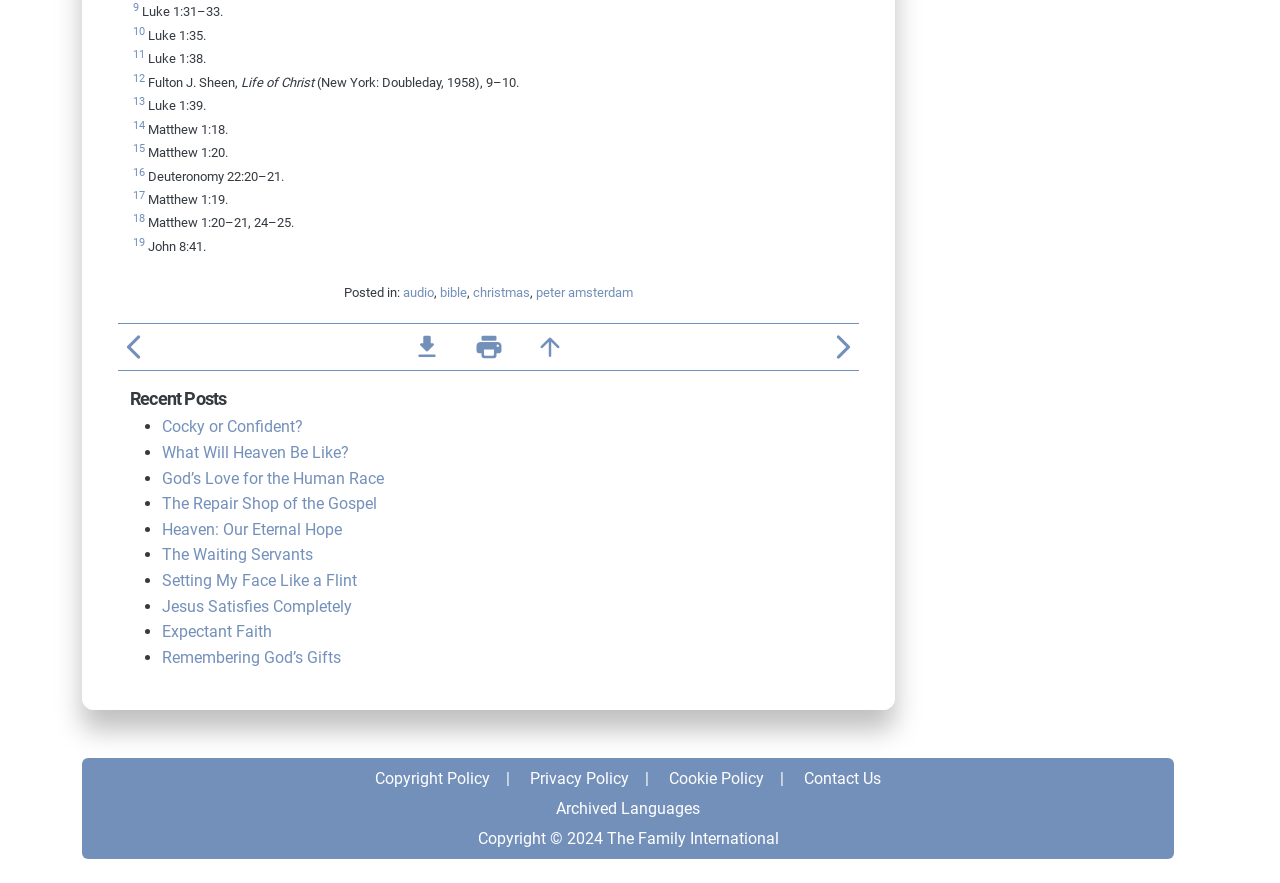Identify the bounding box coordinates of the HTML element based on this description: "MPH-CH".

None